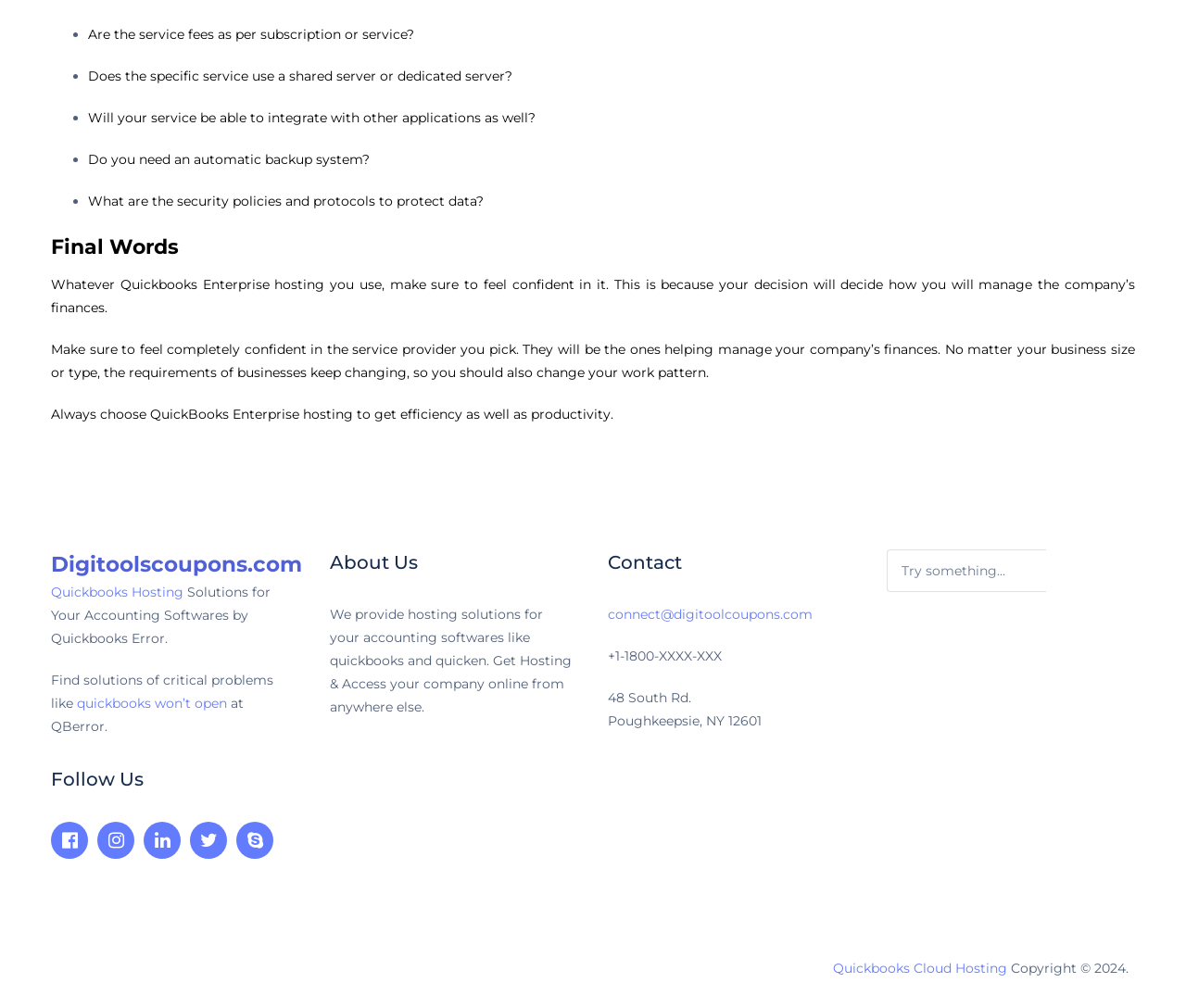Ascertain the bounding box coordinates for the UI element detailed here: "Quickbooks Hosting". The coordinates should be provided as [left, top, right, bottom] with each value being a float between 0 and 1.

[0.043, 0.579, 0.155, 0.595]